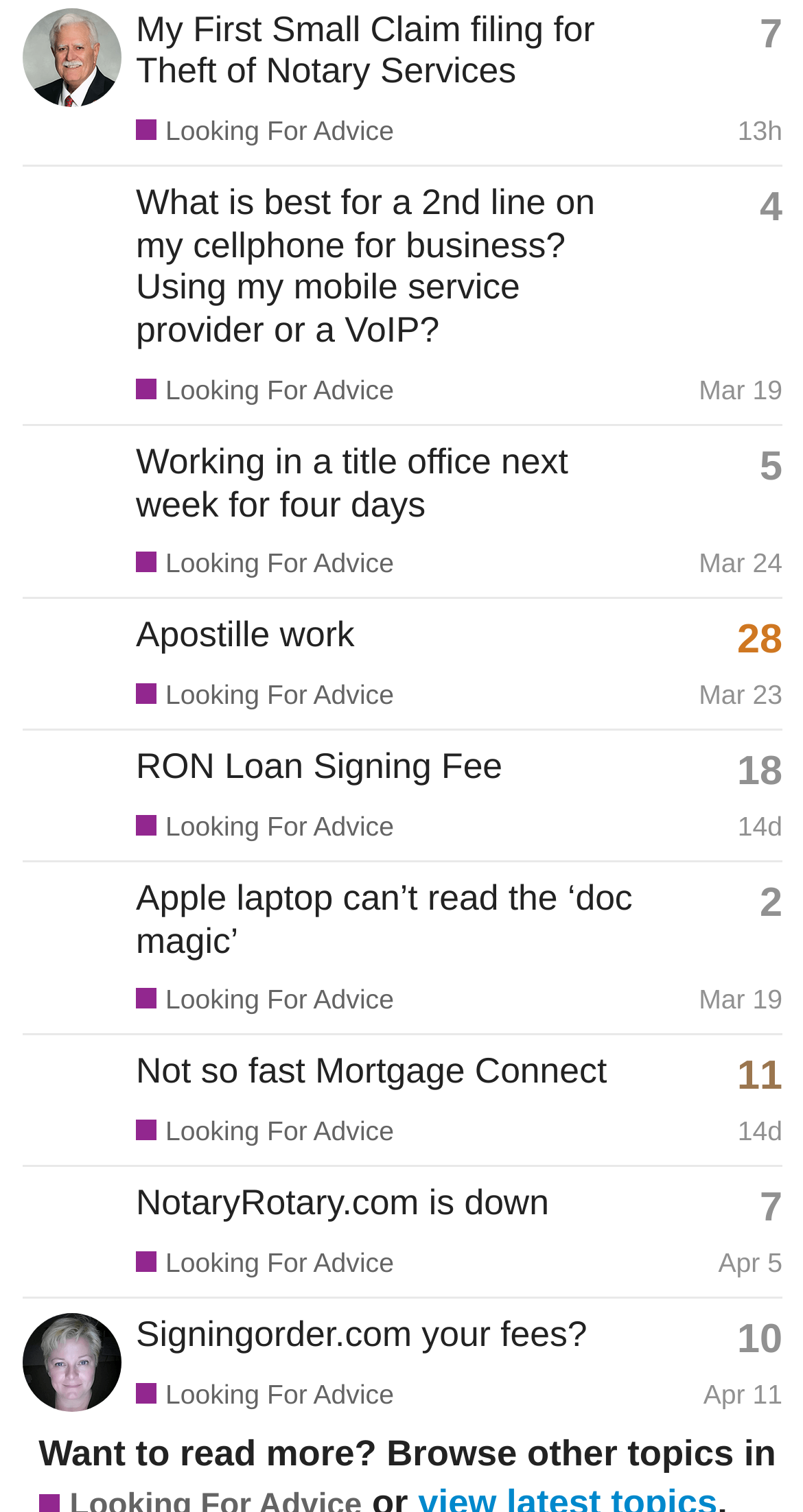What is the title of the first topic?
Answer the question based on the image using a single word or a brief phrase.

My First Small Claim filing for Theft of Notary Services